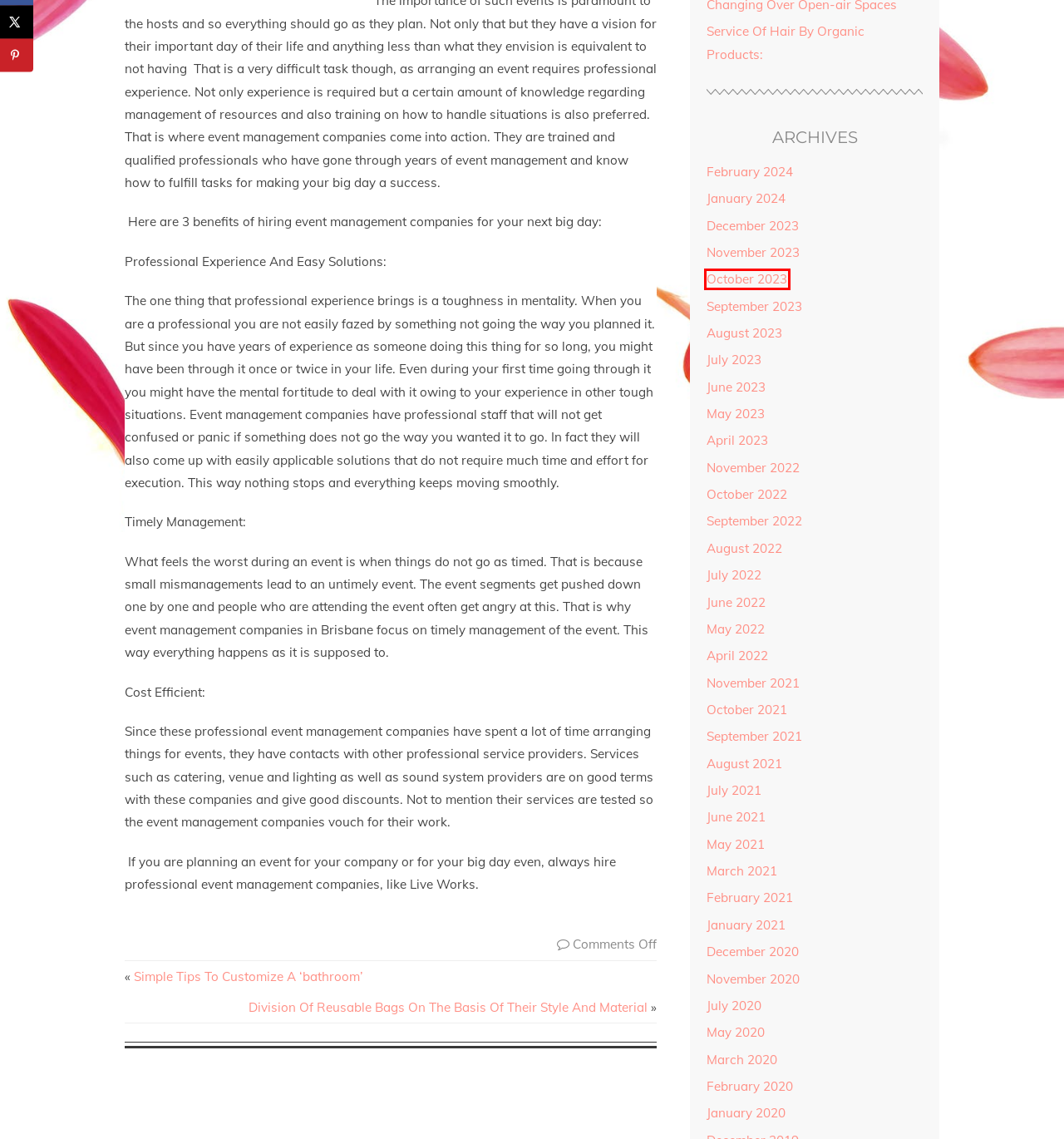You are provided a screenshot of a webpage featuring a red bounding box around a UI element. Choose the webpage description that most accurately represents the new webpage after clicking the element within the red bounding box. Here are the candidates:
A. December 2020 – Change Your Life Praxis
B. February 2020 – Change Your Life Praxis
C. July 2021 – Change Your Life Praxis
D. October 2022 – Change Your Life Praxis
E. April 2023 – Change Your Life Praxis
F. July 2020 – Change Your Life Praxis
G. July 2022 – Change Your Life Praxis
H. October 2023 – Change Your Life Praxis

H